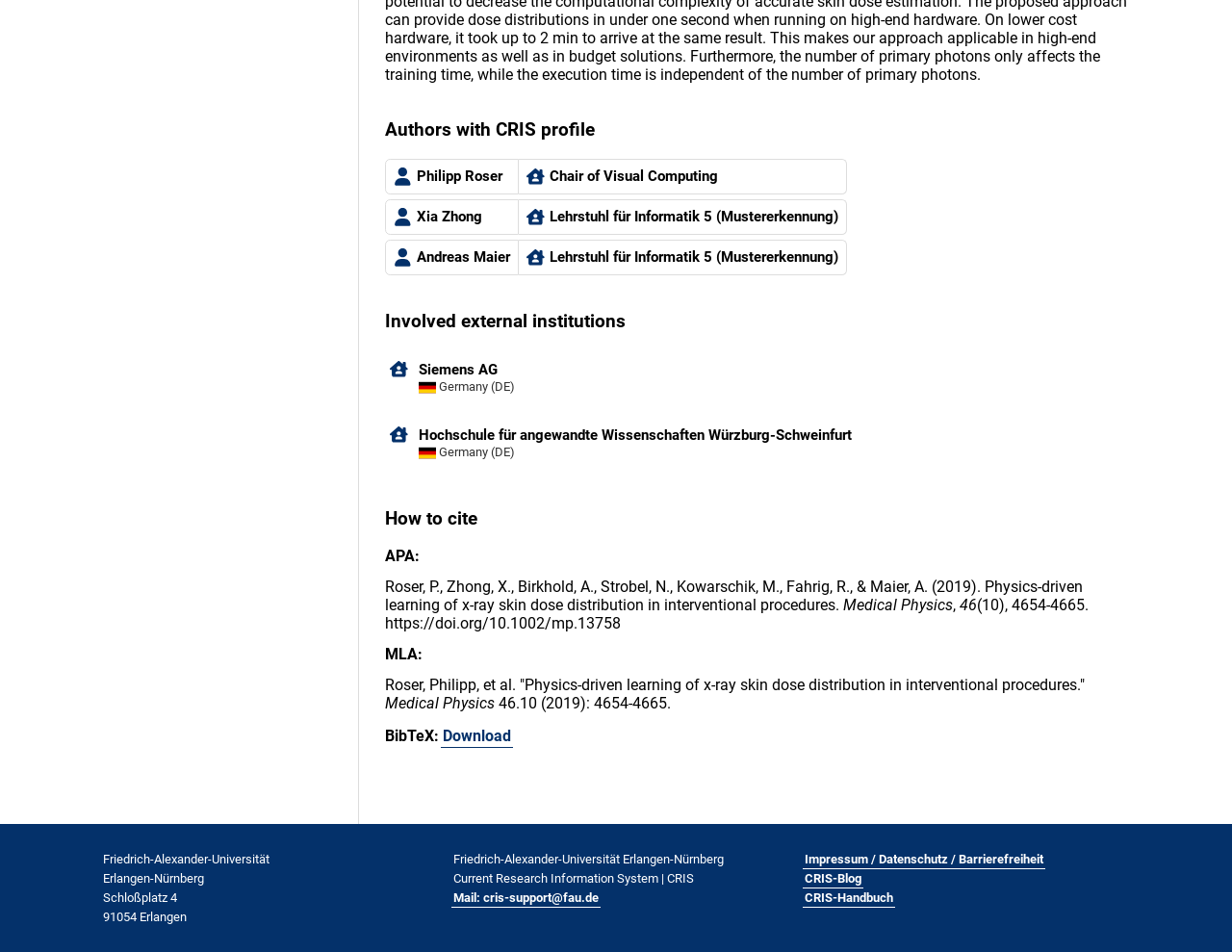Identify the bounding box coordinates of the part that should be clicked to carry out this instruction: "Visit the CRIS-Blog".

[0.651, 0.913, 0.7, 0.933]